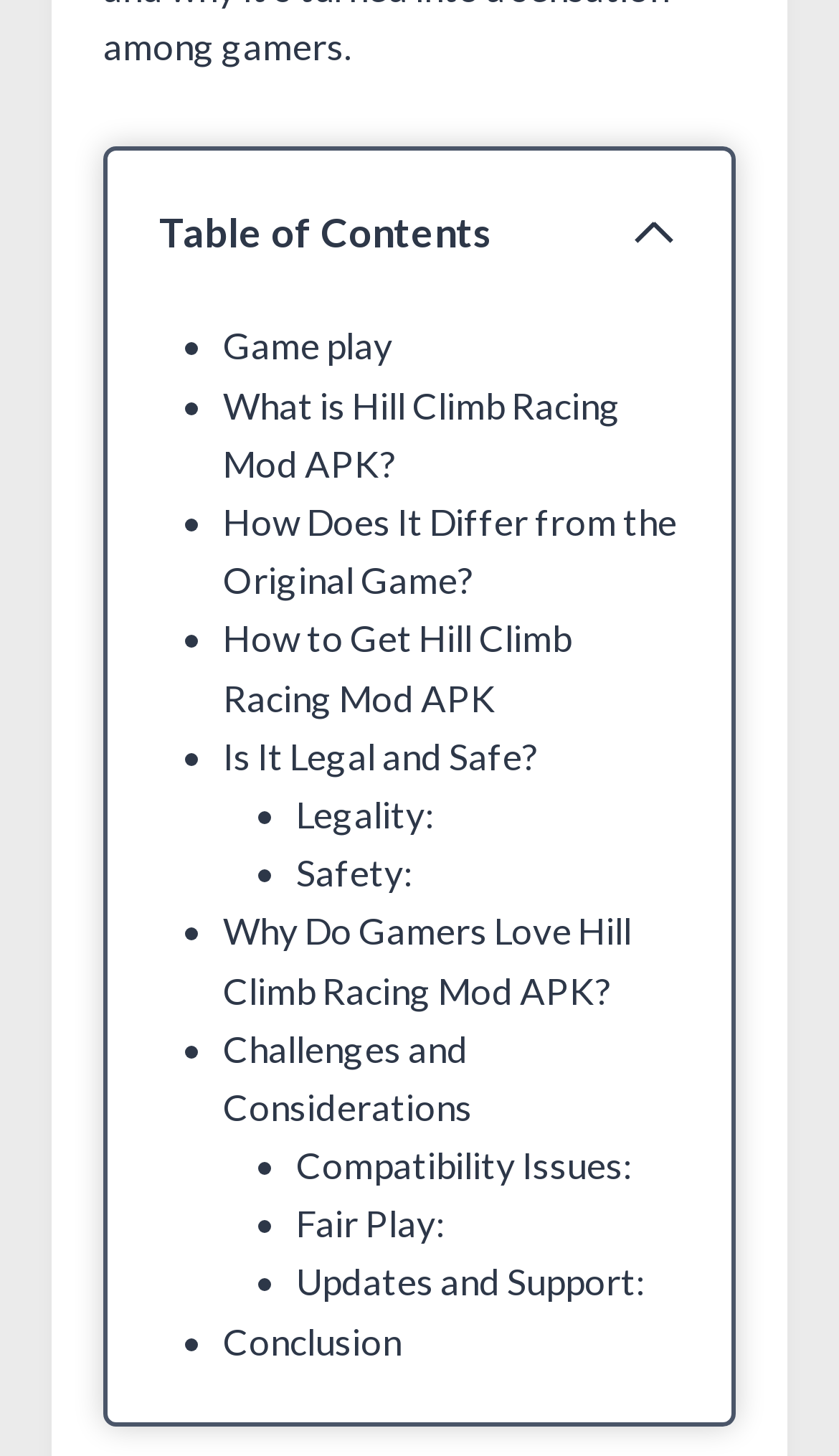How many subtopics are present under 'Is It Legal and Safe?'?
Using the screenshot, give a one-word or short phrase answer.

2